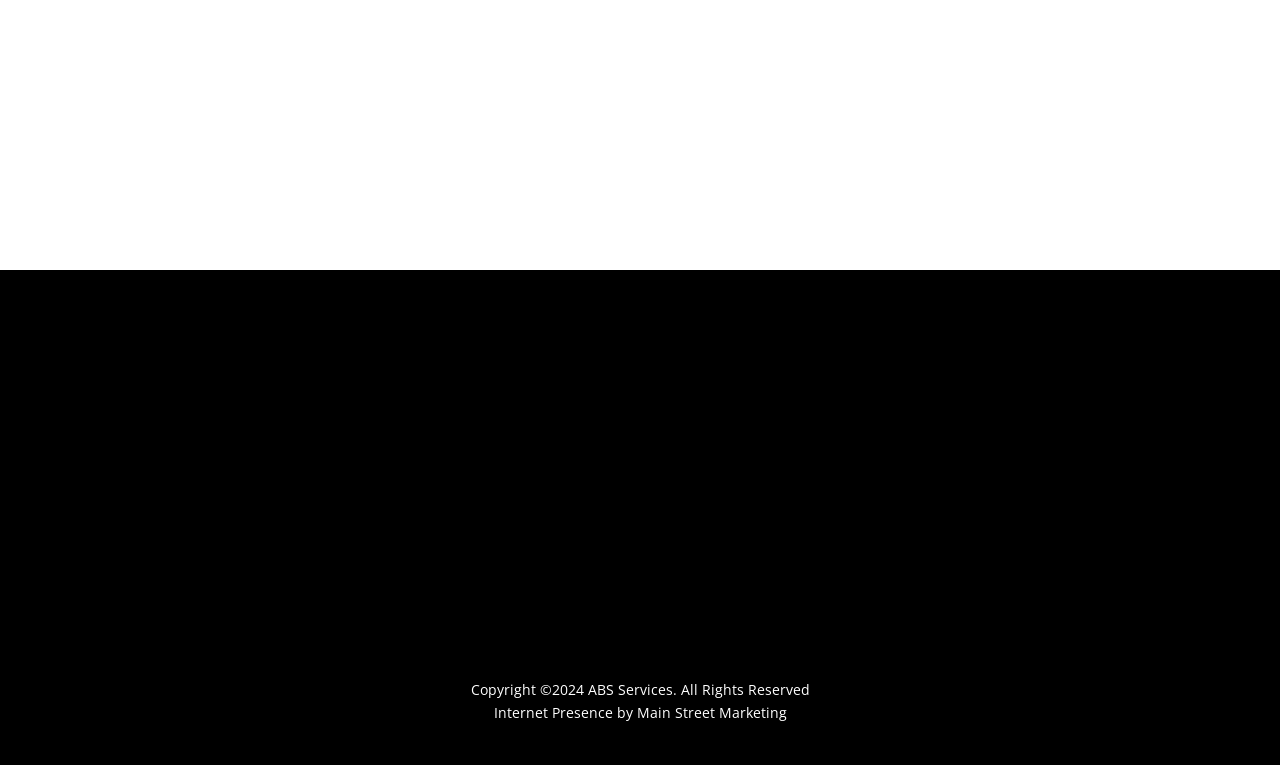Please identify the bounding box coordinates for the region that you need to click to follow this instruction: "Call Lee".

[0.165, 0.61, 0.272, 0.635]